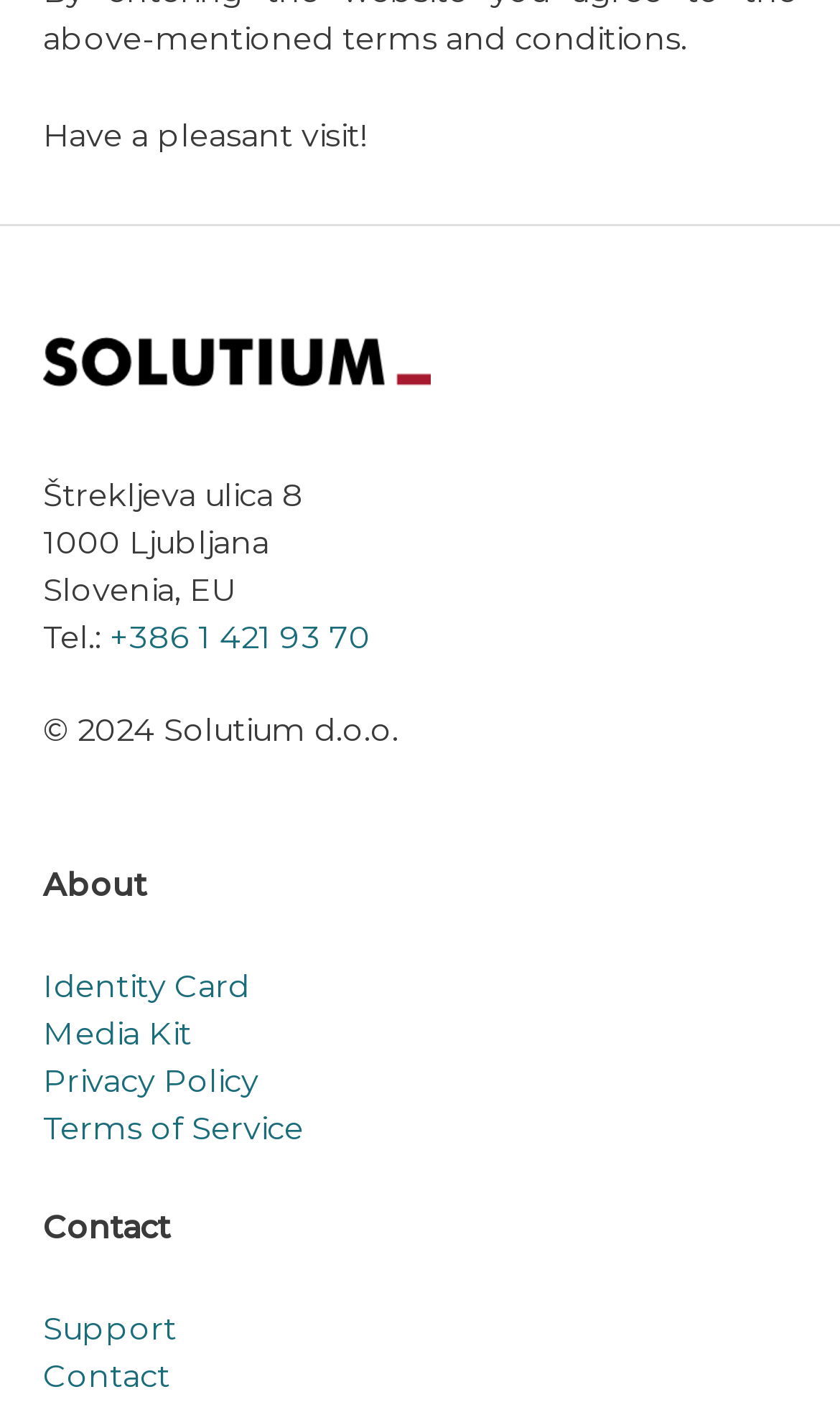Identify the bounding box of the UI element described as follows: "Identity Card". Provide the coordinates as four float numbers in the range of 0 to 1 [left, top, right, bottom].

[0.051, 0.69, 0.297, 0.718]